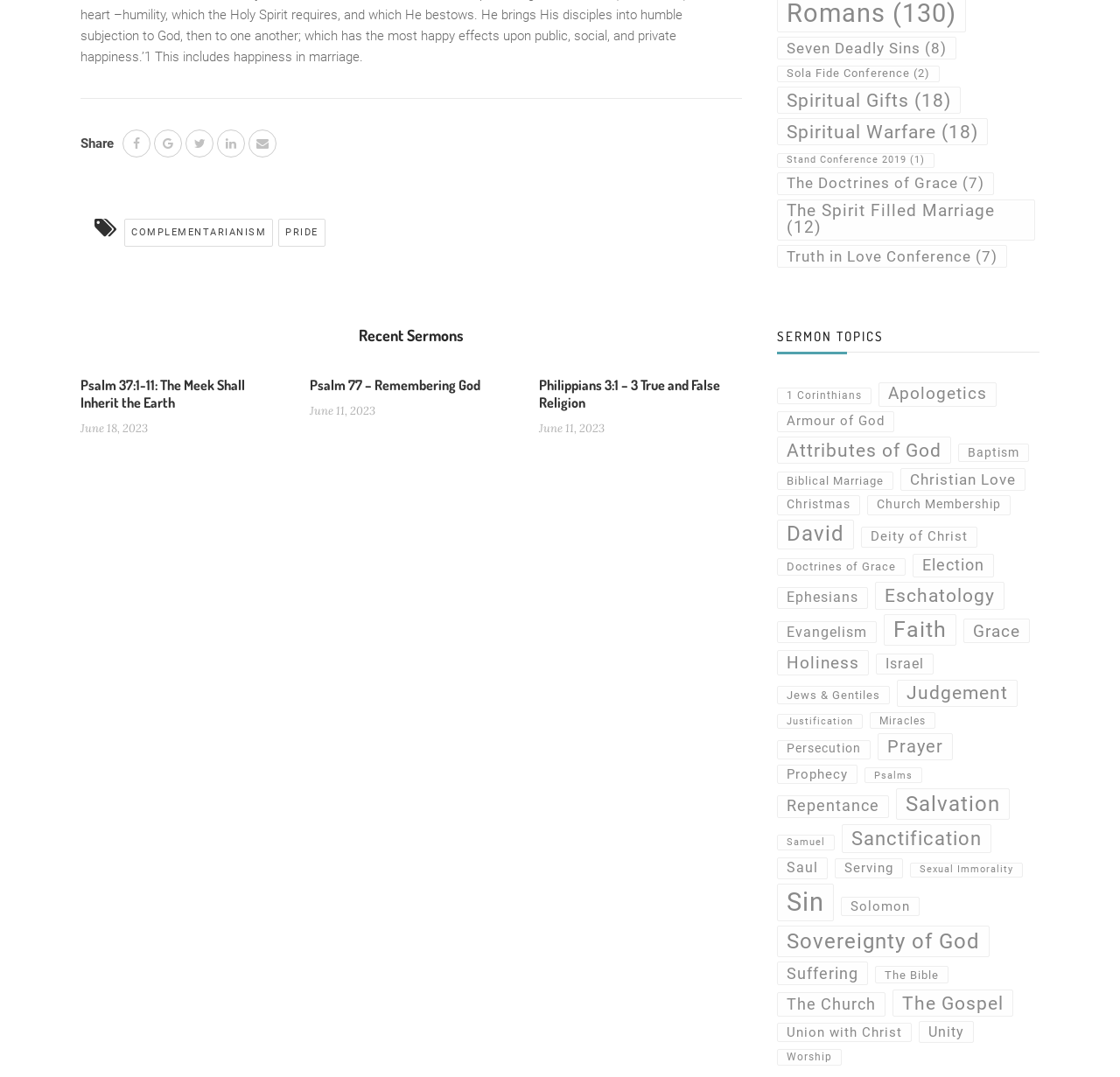What is the title of the first sermon in the 'Recent Sermons' section?
We need a detailed and exhaustive answer to the question. Please elaborate.

By examining the webpage structure, I found that the first sermon in the 'Recent Sermons' section has a heading 'Psalm 37:1-11: The Meek Shall Inherit the Earth', which is the title of the sermon.